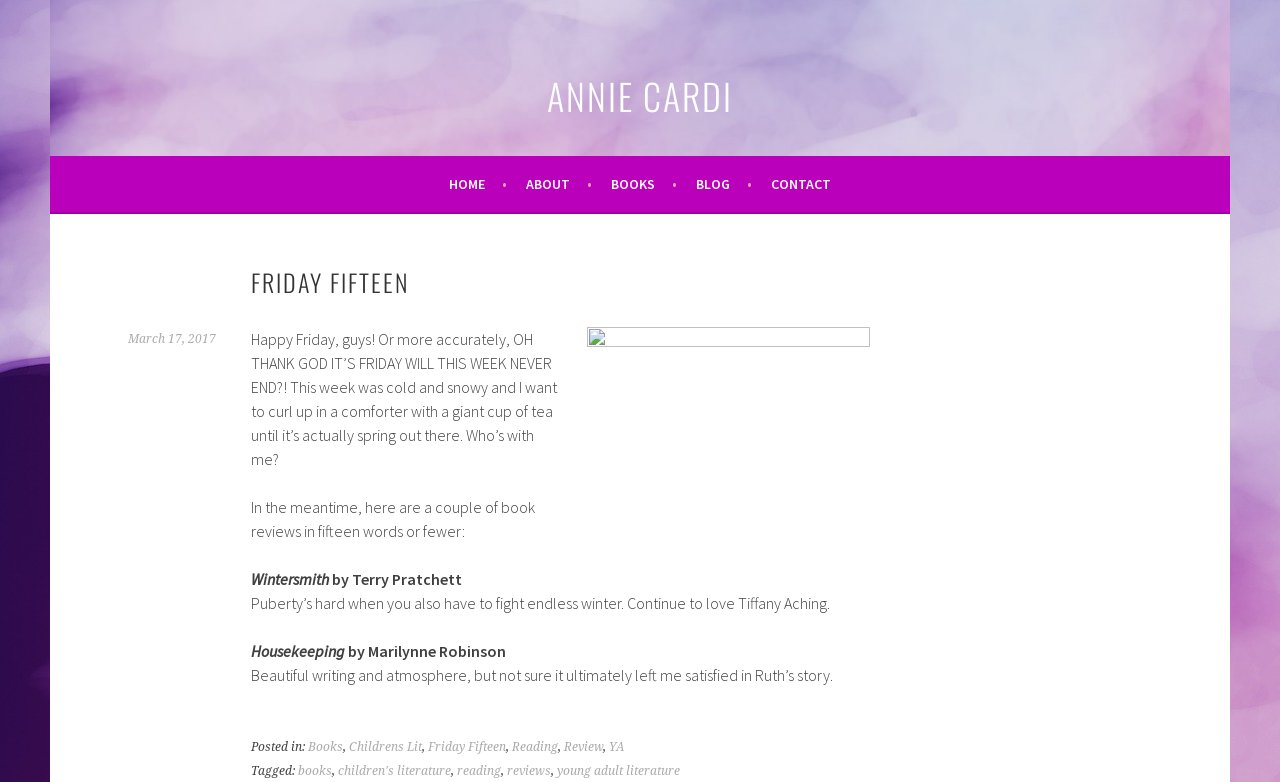Please provide a one-word or short phrase answer to the question:
How many book reviews are mentioned in the post?

Two